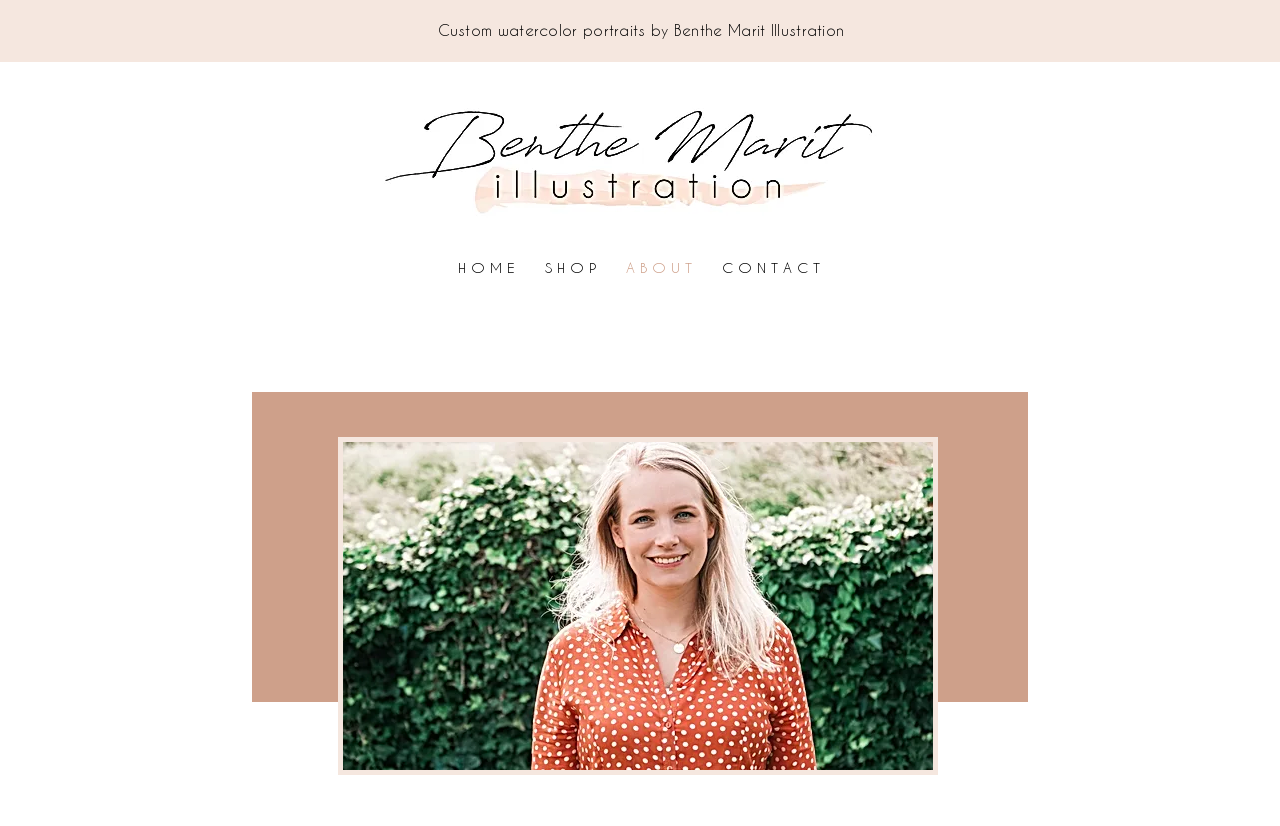Respond concisely with one word or phrase to the following query:
What is the logo of Benthe Marit?

Image